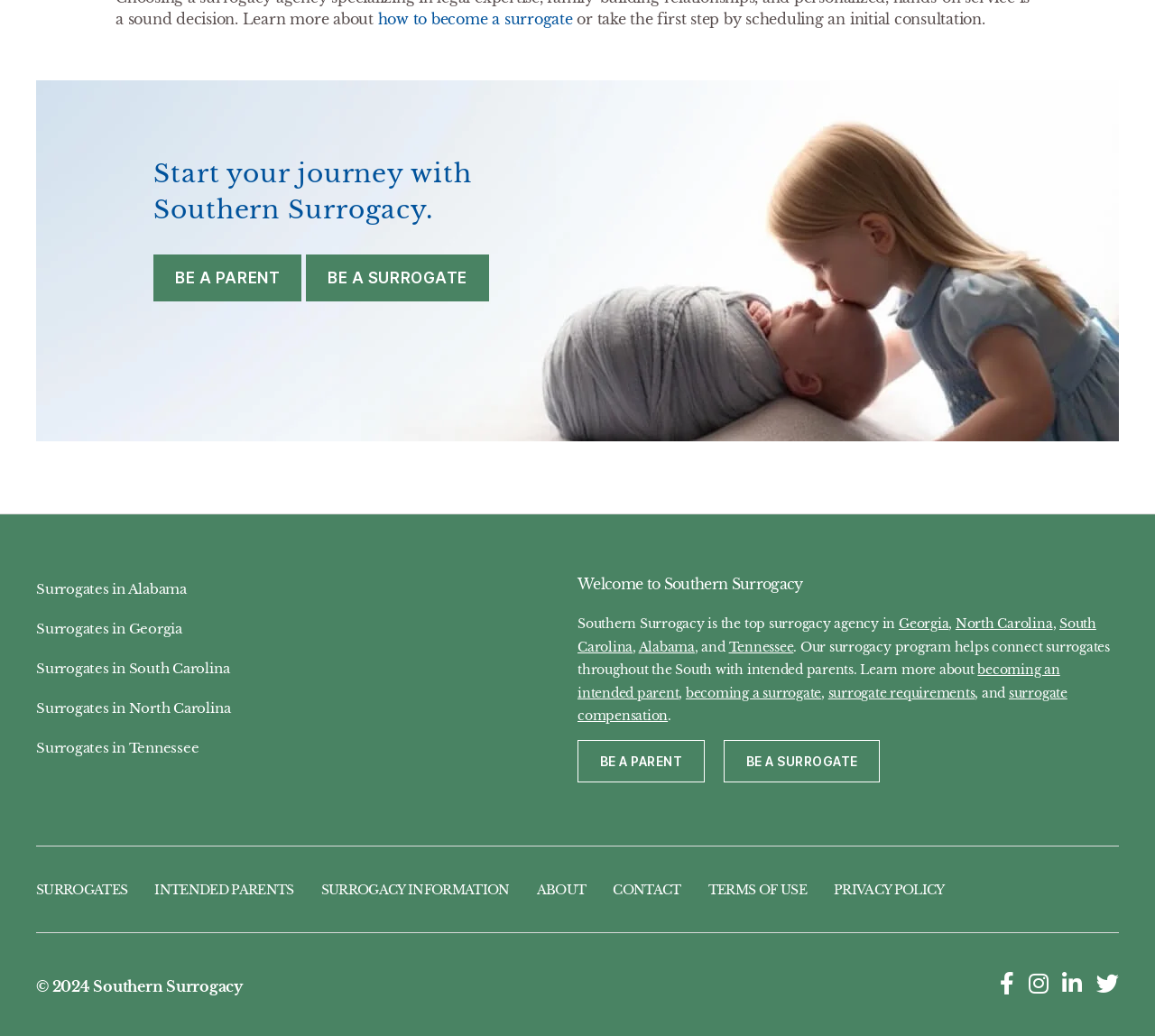Please analyze the image and provide a thorough answer to the question:
What is the first step to become a surrogate?

The webpage states 'or take the first step by scheduling an initial consultation' after mentioning 'how to become a surrogate', indicating that scheduling an initial consultation is the first step to become a surrogate.